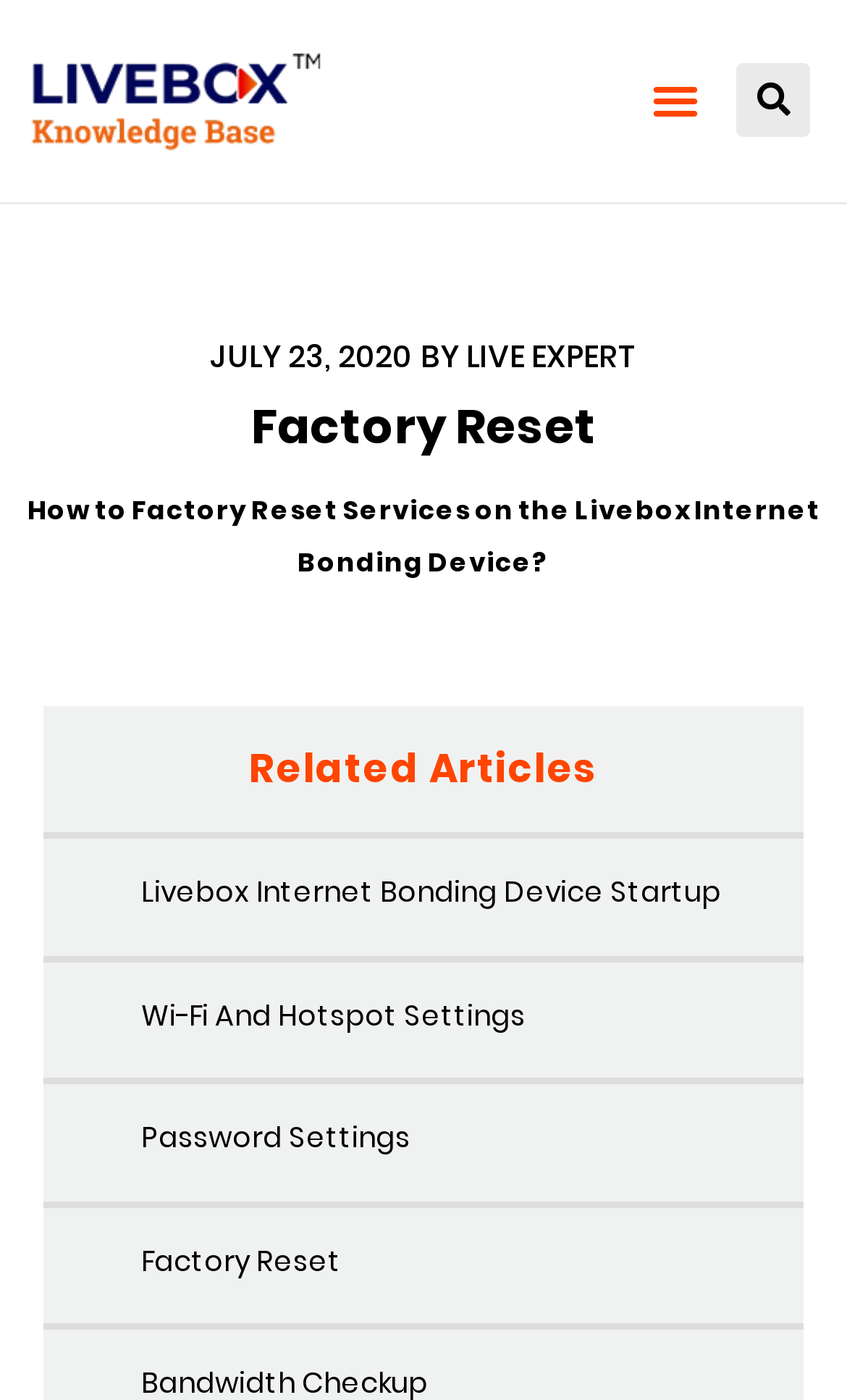What is the purpose of the button with the text 'Search'?
Observe the image and answer the question with a one-word or short phrase response.

To search the website